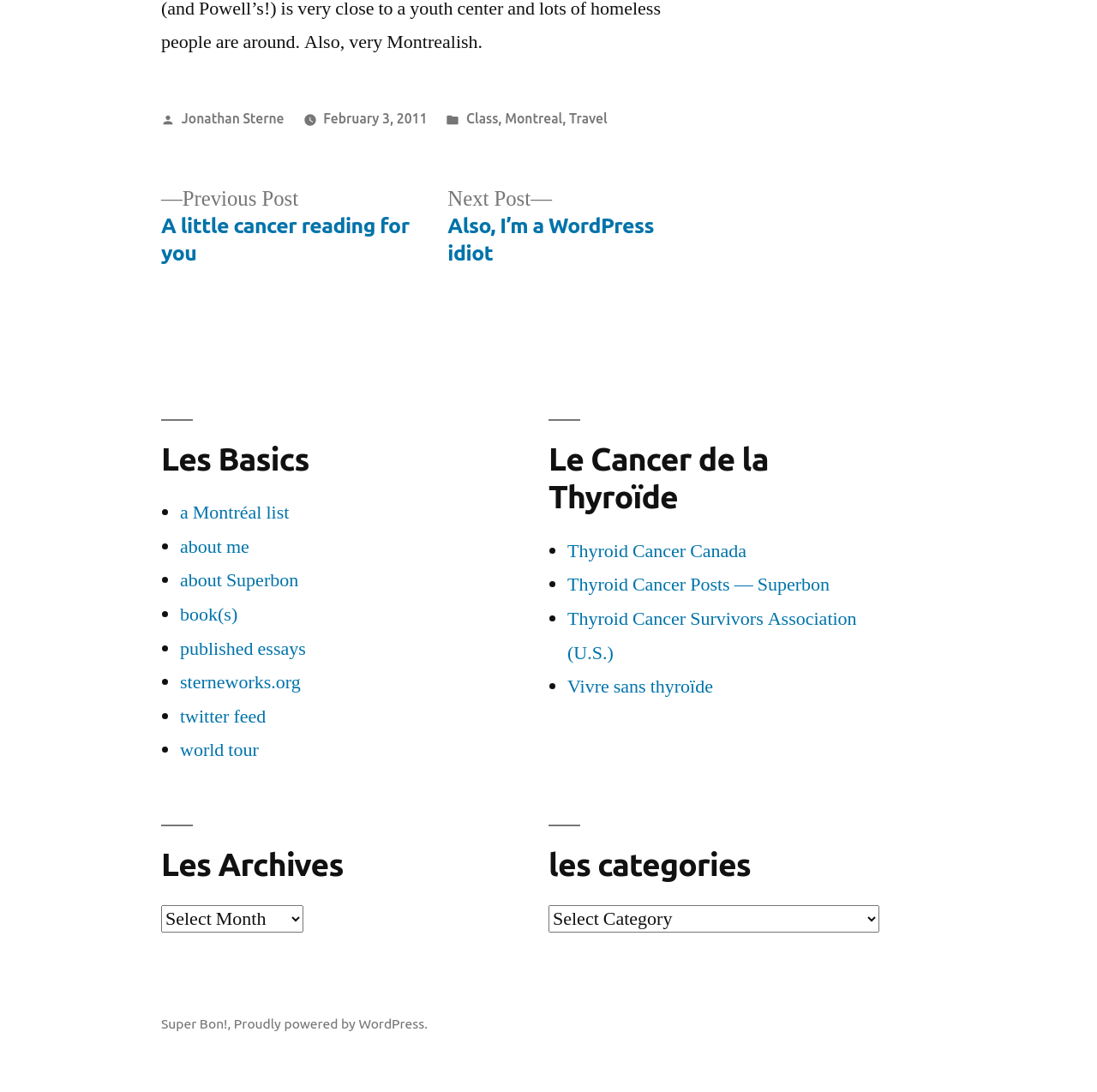Using the information in the image, give a detailed answer to the following question: What is the author of the post?

The author of the post can be found in the footer section of the webpage, where it says 'Posted by' followed by the author's name, which is 'Jonathan Sterne'.